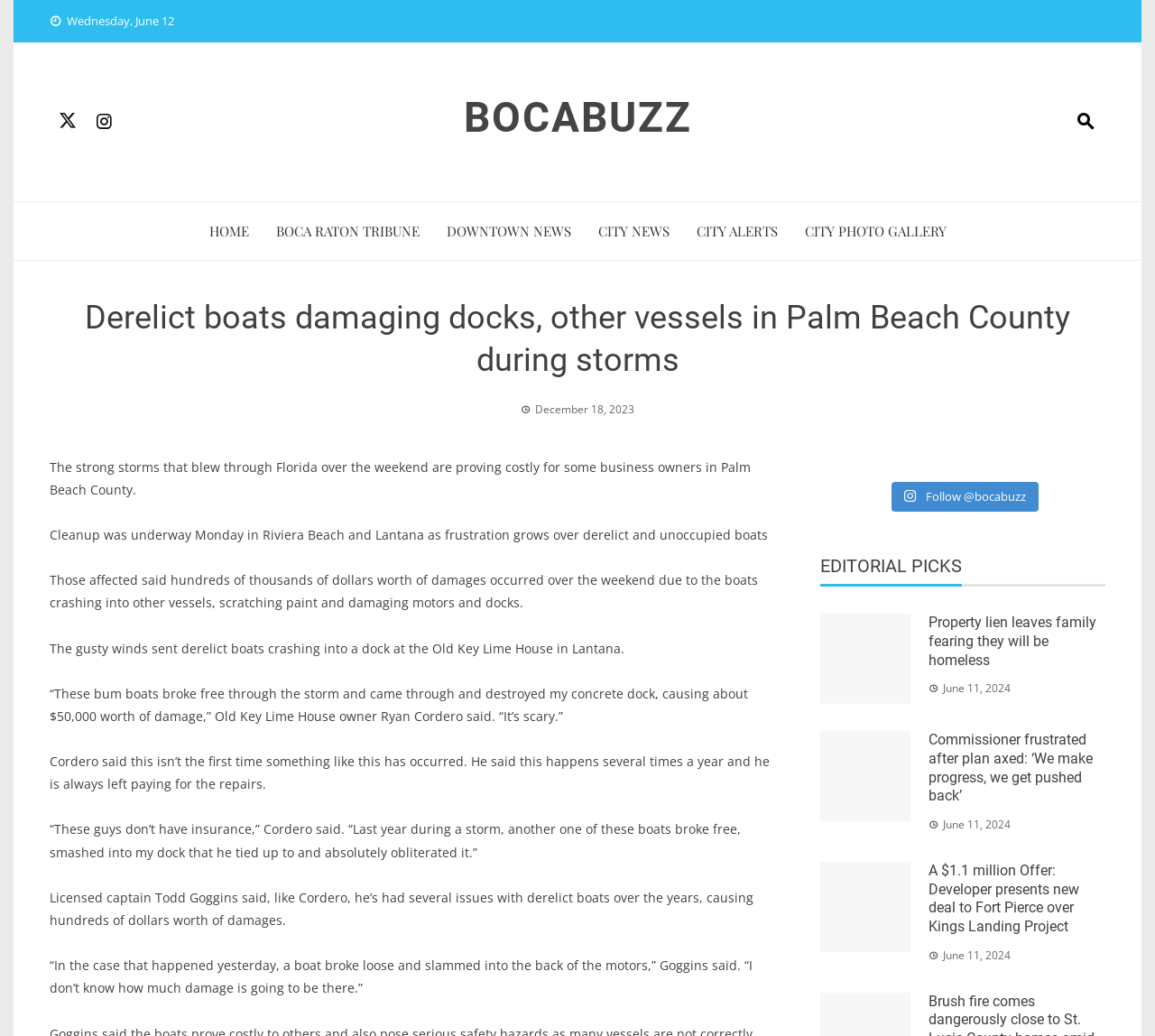How much damage did the Old Key Lime House suffer?
Please respond to the question with a detailed and informative answer.

I found the amount of damage by reading the static text element with the content '“These bum boats broke free through the storm and came through and destroyed my concrete dock, causing about $50,000 worth of damage,” Old Key Lime House owner Ryan Cordero said.' which mentions the amount of damage.